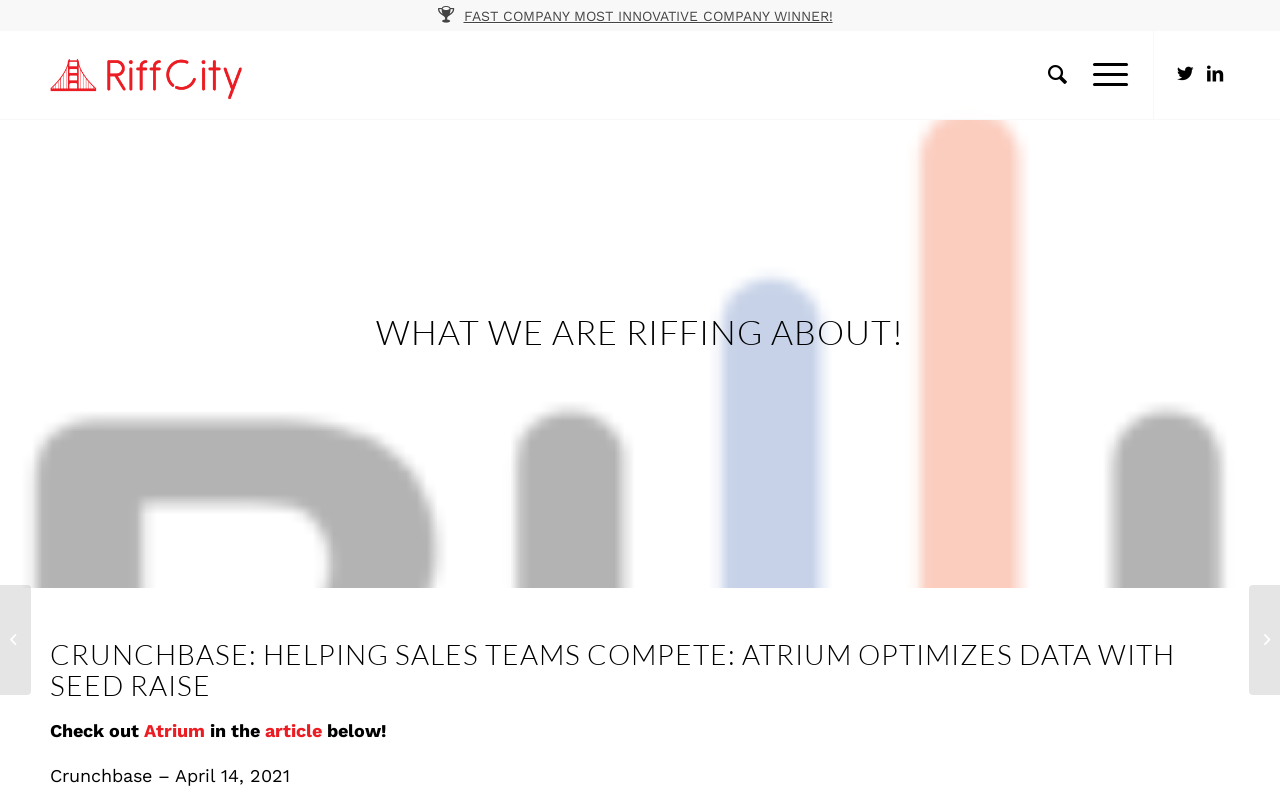What is the date of the article?
We need a detailed and exhaustive answer to the question. Please elaborate.

I found the answer by looking at the text content of the webpage, specifically the text 'Crunchbase – April 14, 2021' which indicates the date of the article.